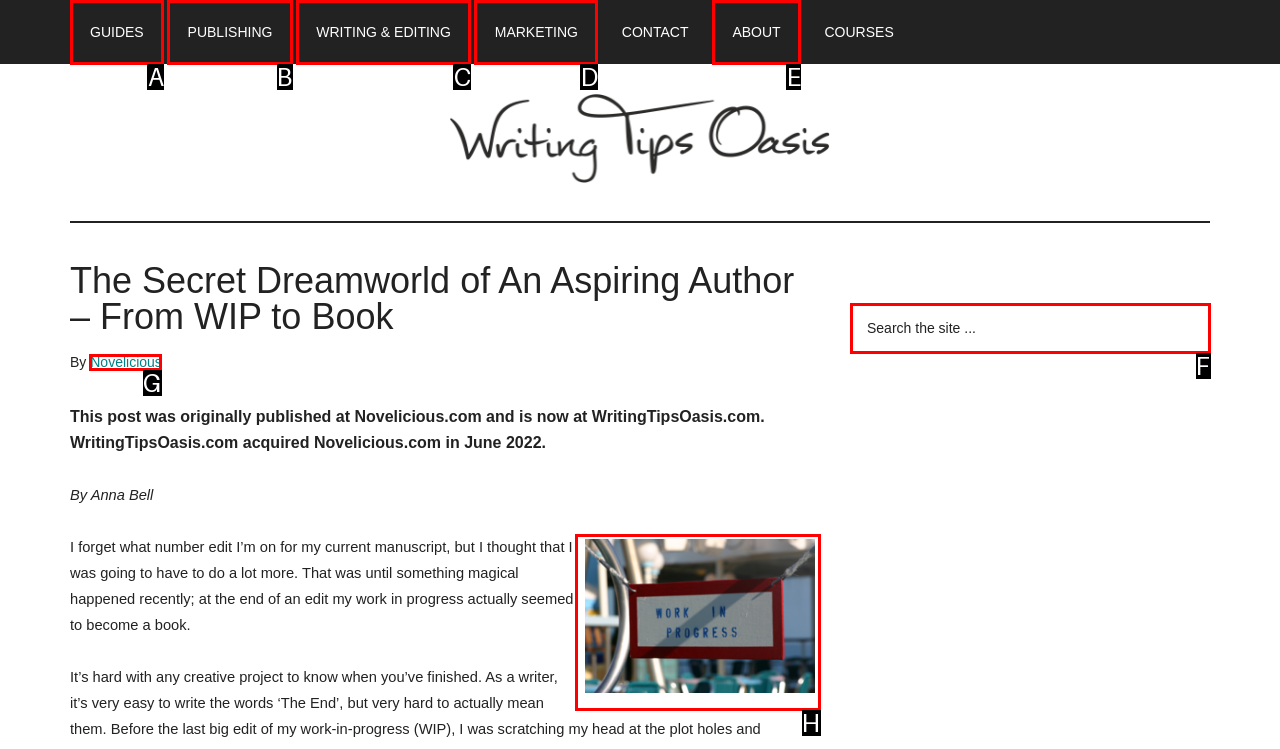Which HTML element should be clicked to complete the following task: Visit the 'Novelicious' website?
Answer with the letter corresponding to the correct choice.

G